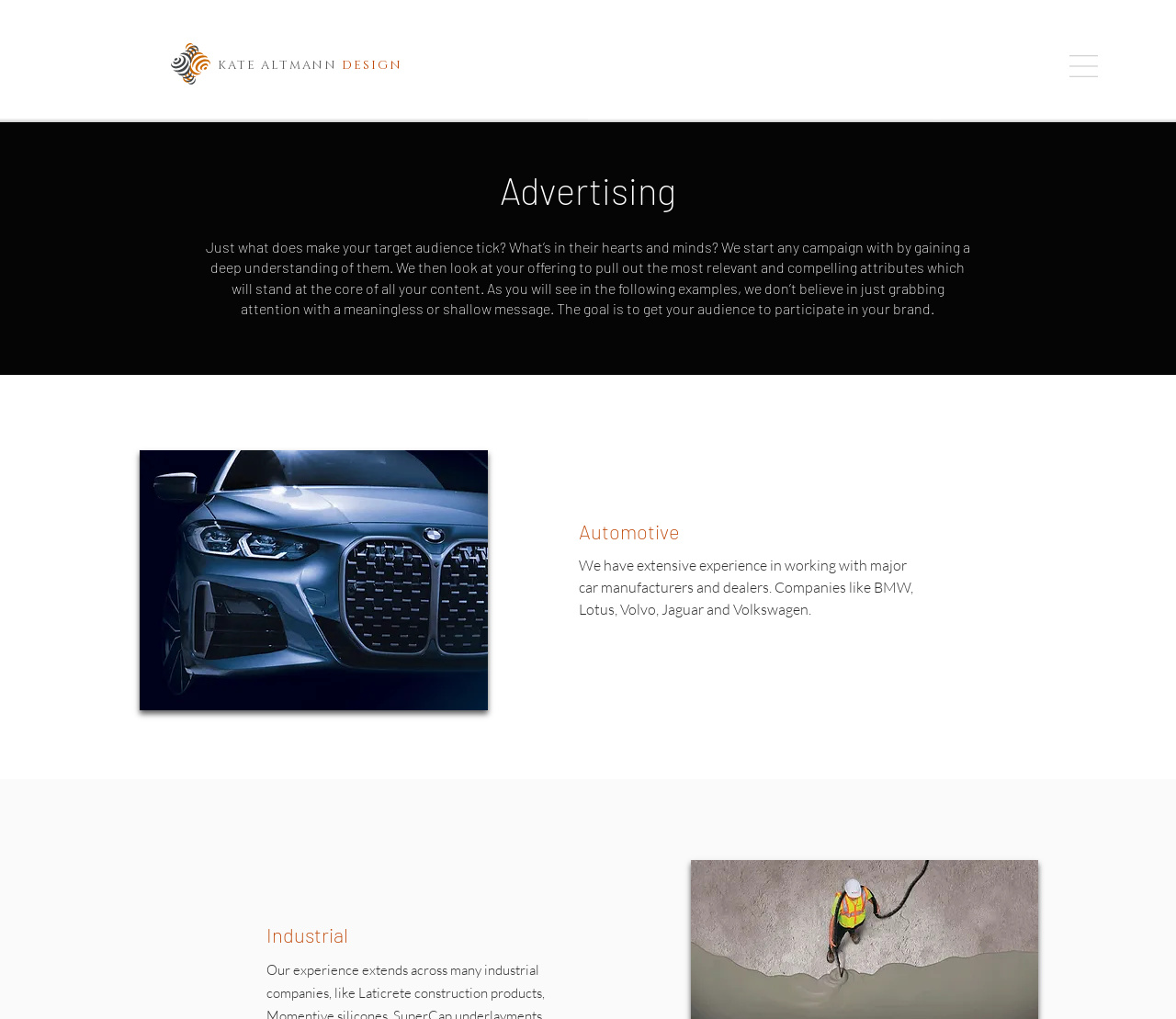Calculate the bounding box coordinates for the UI element based on the following description: "KATE ALTMANN". Ensure the coordinates are four float numbers between 0 and 1, i.e., [left, top, right, bottom].

[0.185, 0.056, 0.291, 0.072]